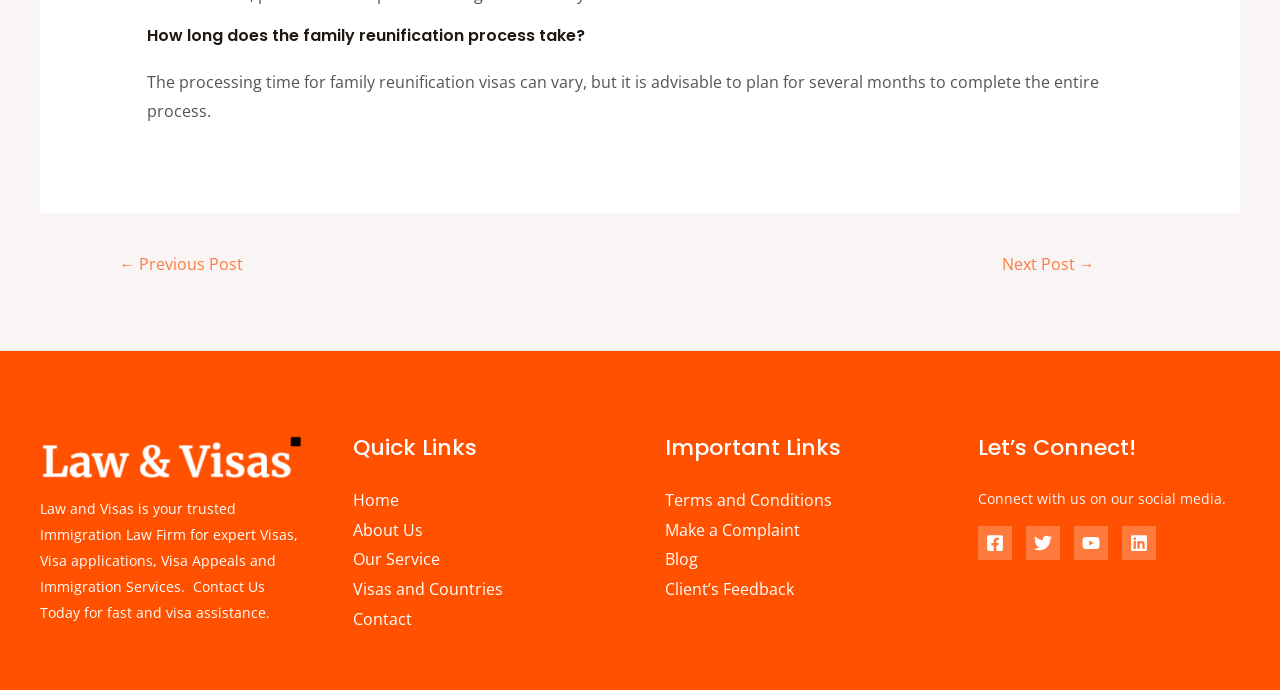What is the purpose of the law firm?
Deliver a detailed and extensive answer to the question.

The purpose of the law firm, Law and Visas, is to provide immigration services, including visa applications, visa appeals, and other related services, as mentioned in the footer widget 1.